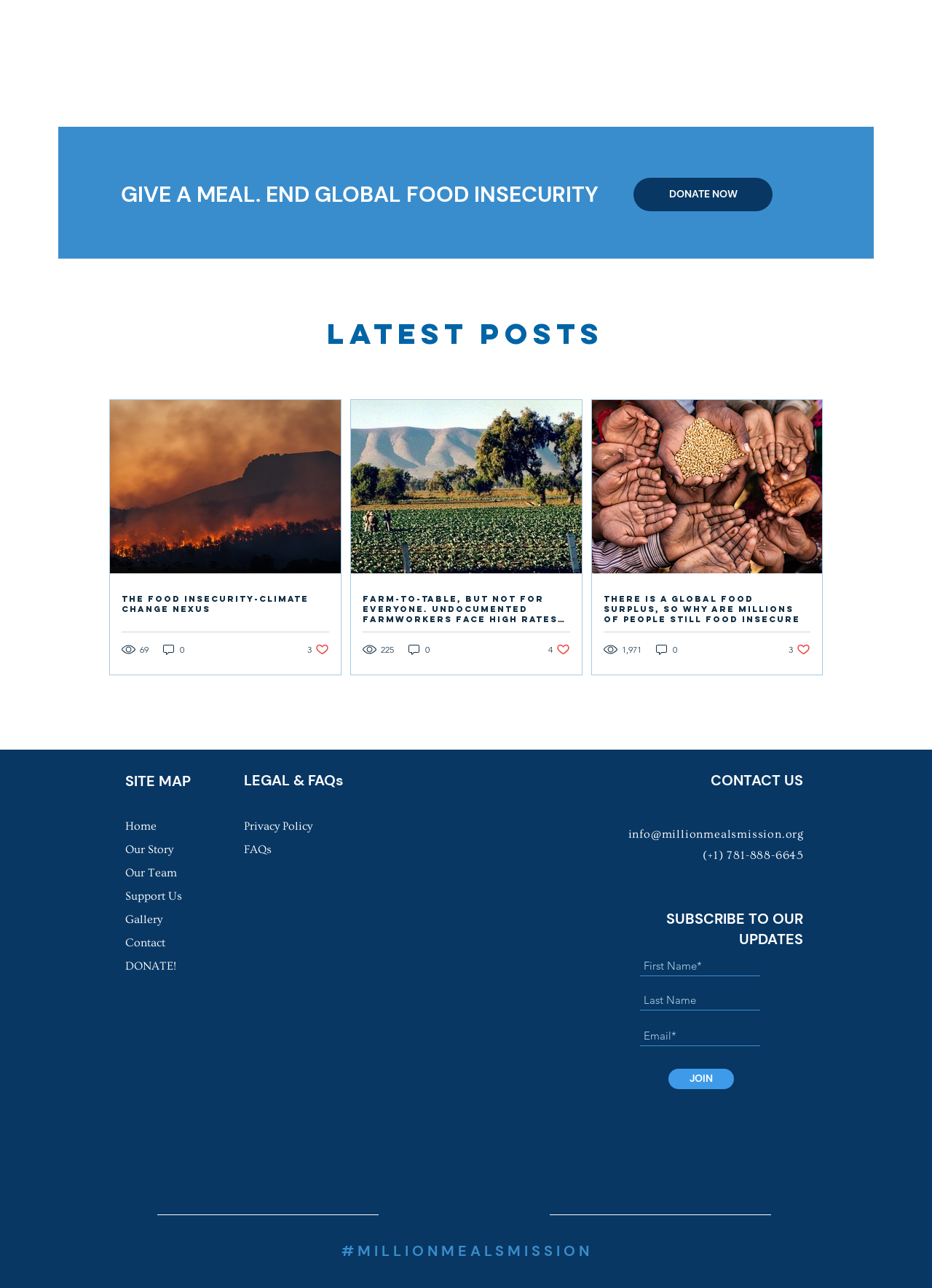Answer this question in one word or a short phrase: What is the theme of the posts listed on this webpage?

Food insecurity